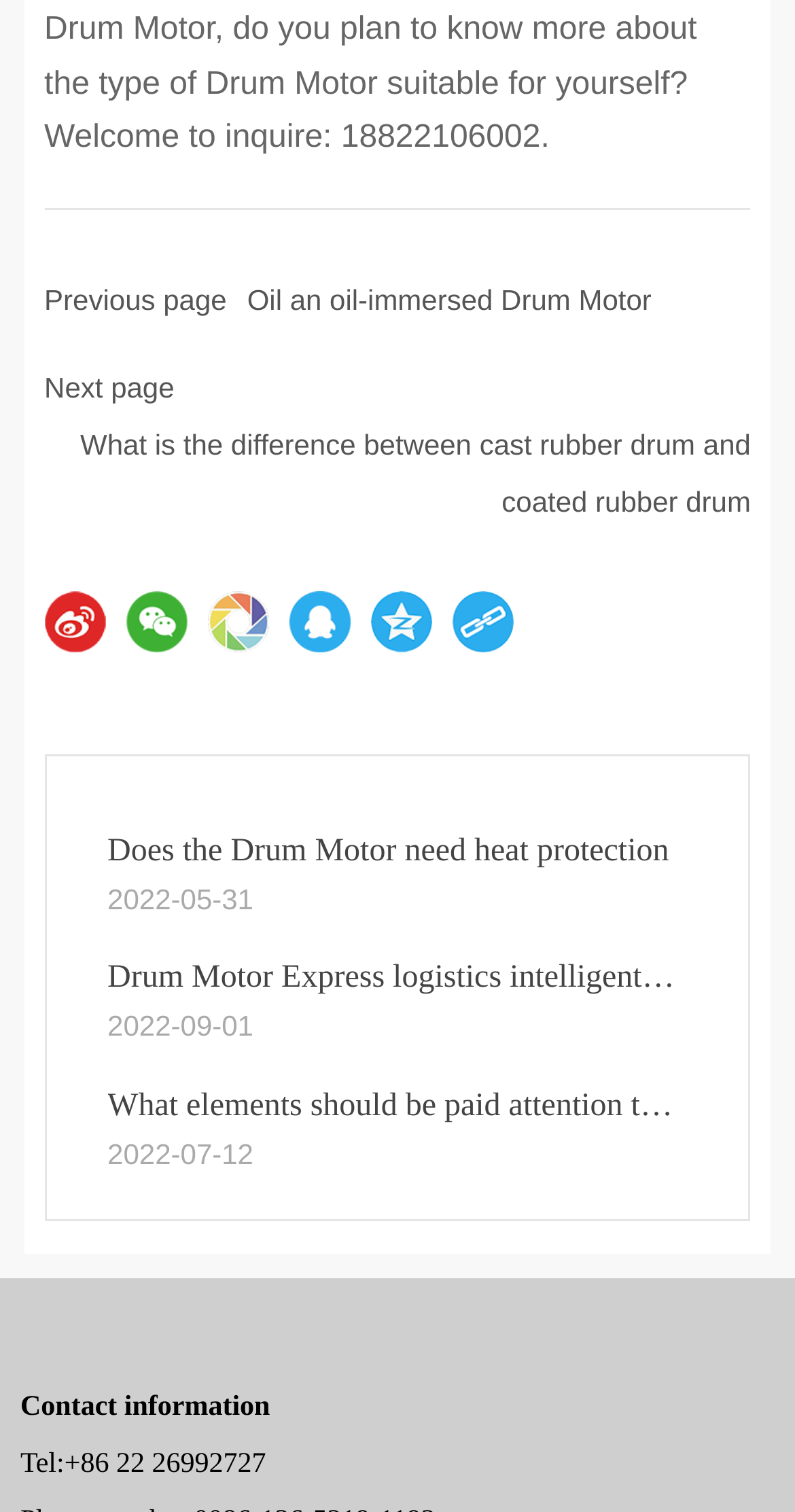What is the purpose of the buttons at the bottom of the page?
Using the image, give a concise answer in the form of a single word or short phrase.

Share on social media